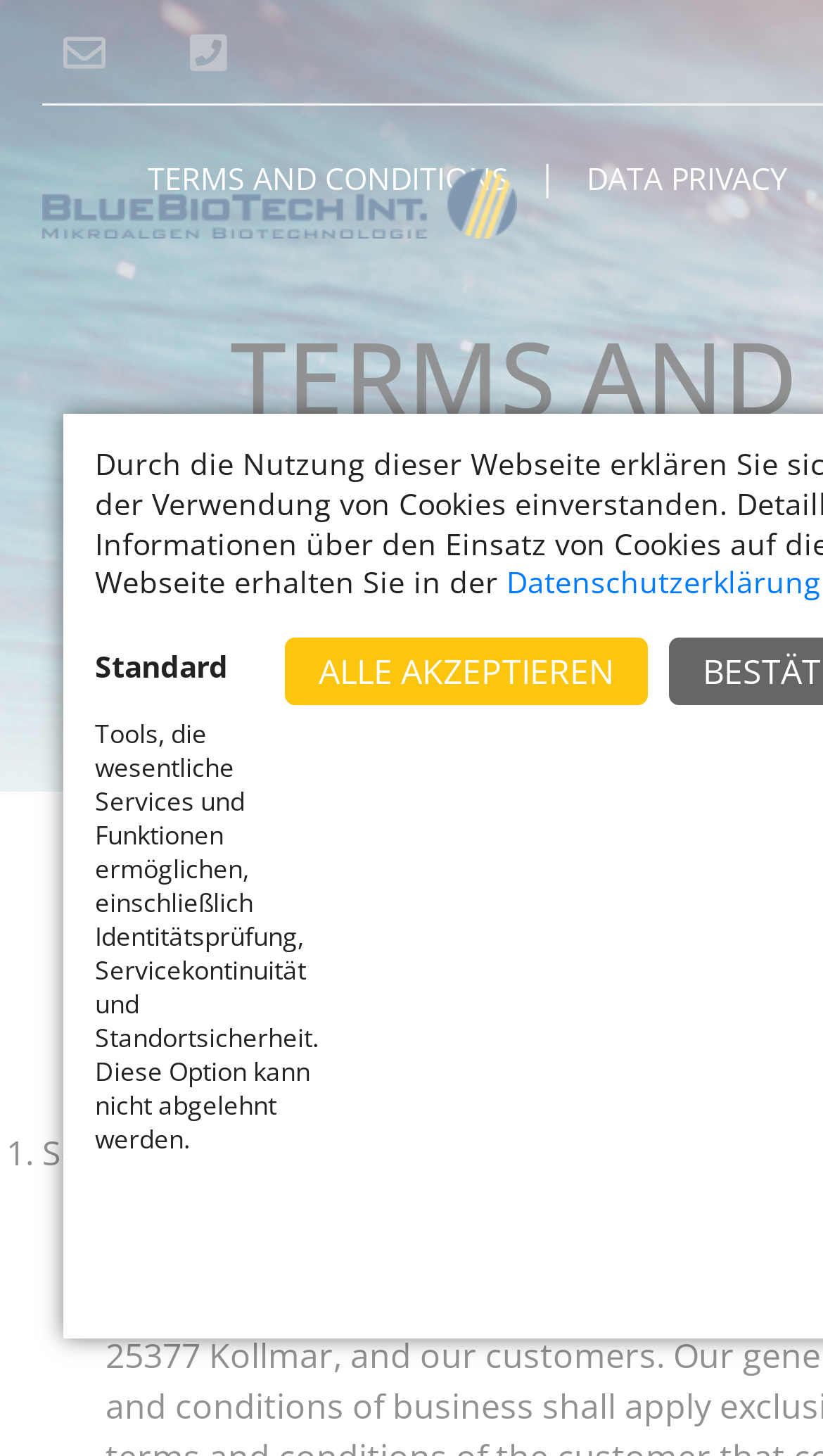Identify the bounding box coordinates for the UI element that matches this description: "Datenschutzerklärung".

[0.615, 0.386, 0.997, 0.413]